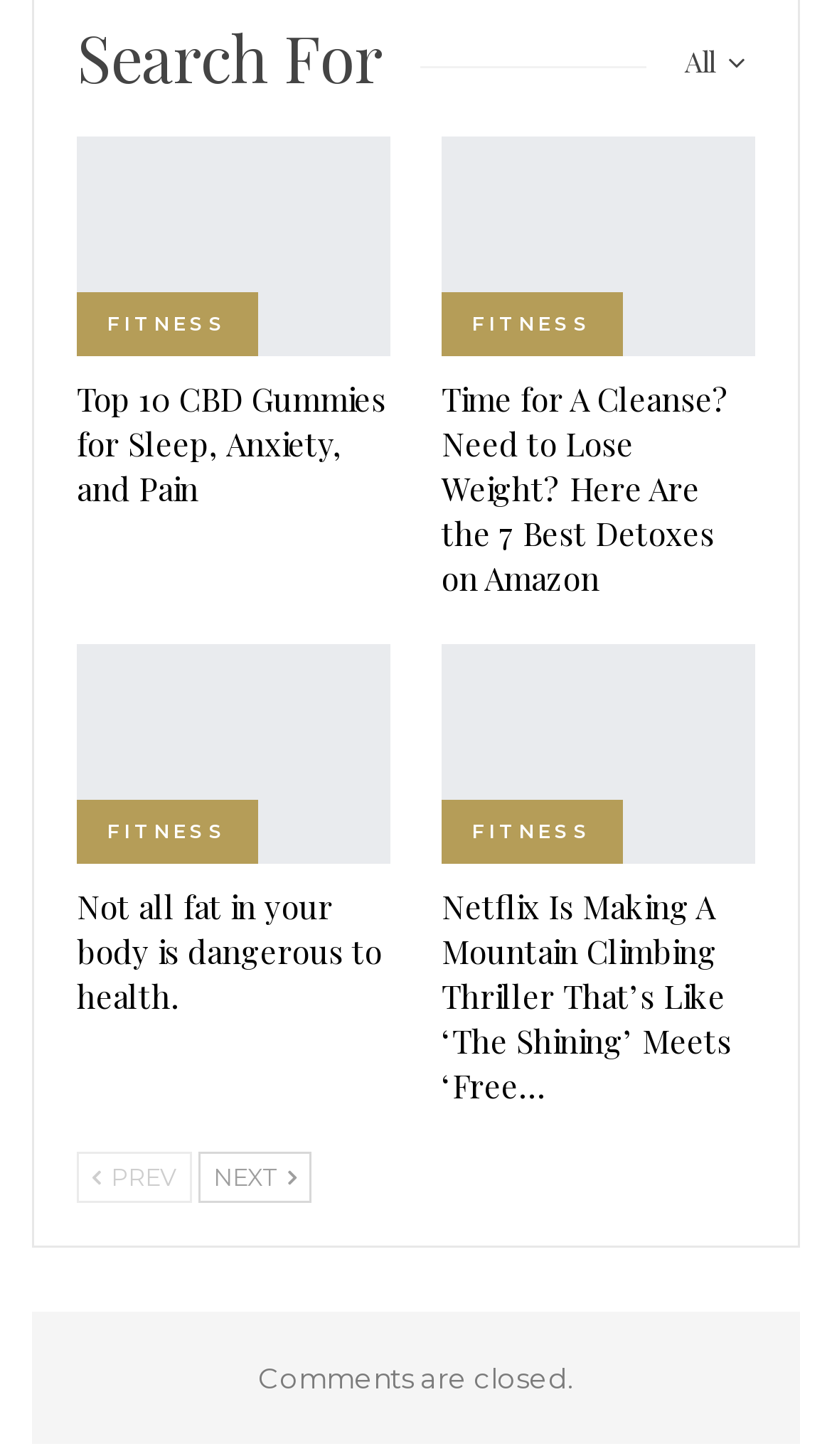Are there any duplicate links on the webpage?
Answer the question with a single word or phrase derived from the image.

Yes